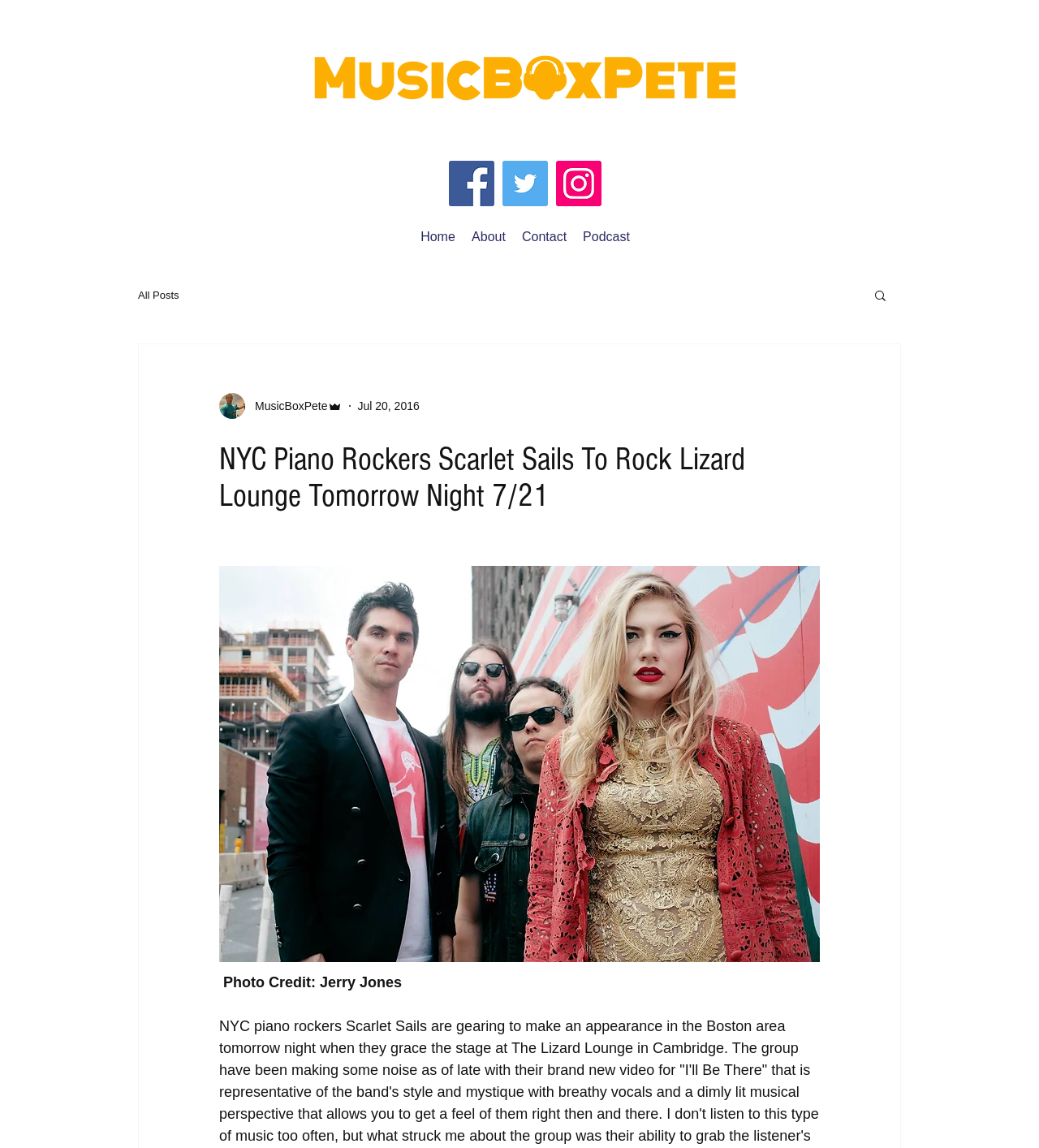Use a single word or phrase to answer the question: What is the name of the band performing at Lizard Lounge?

Scarlet Sails